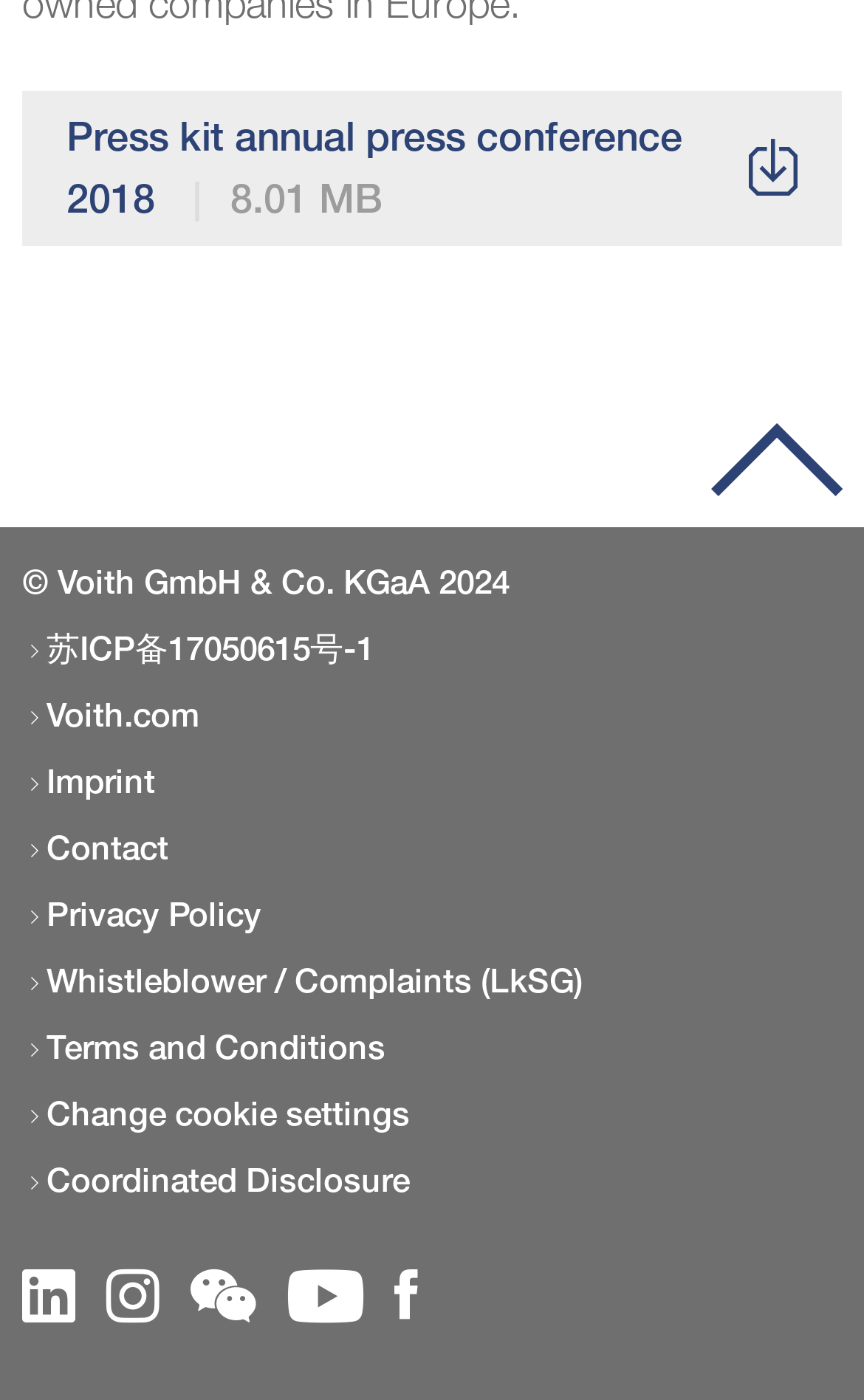Show the bounding box coordinates of the element that should be clicked to complete the task: "View press kit annual press conference 2018".

[0.026, 0.065, 0.974, 0.176]